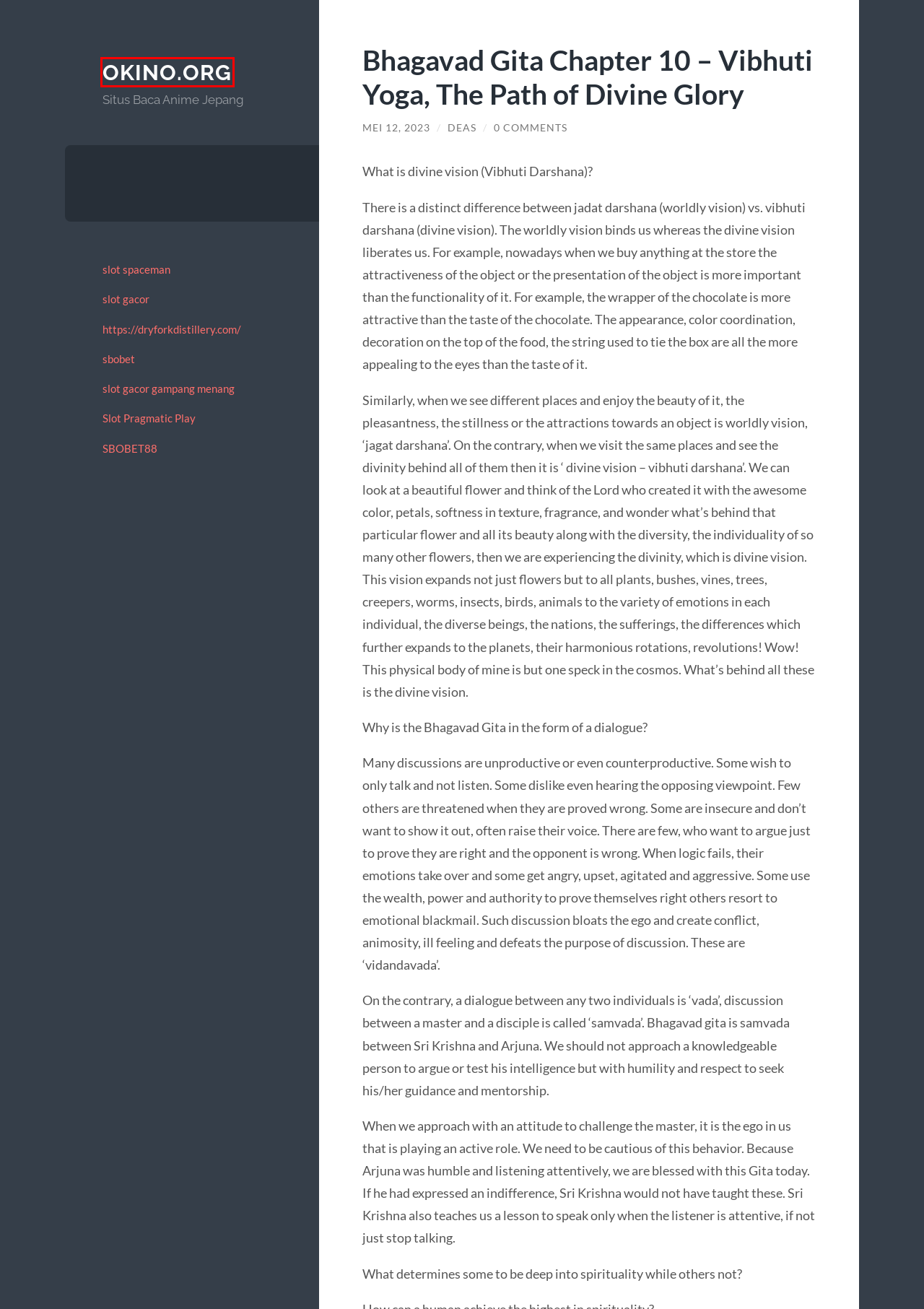You have a screenshot of a webpage with an element surrounded by a red bounding box. Choose the webpage description that best describes the new page after clicking the element inside the red bounding box. Here are the candidates:
A. Situs Baca Anime Jepang | Okino.org
B. Vibhuti
C. SBOBET ⚽ Agen Daftar Sbobet Situs Judi Bola & Sbobet88 Login Wap Terbaru
D. Chapter
E. Path
F. 4 Alasan Mengapa Tren Headphone Pesta Diam Tetap Ada Untuk Waktu Yang Lama
G. Gita
H. Divine

A